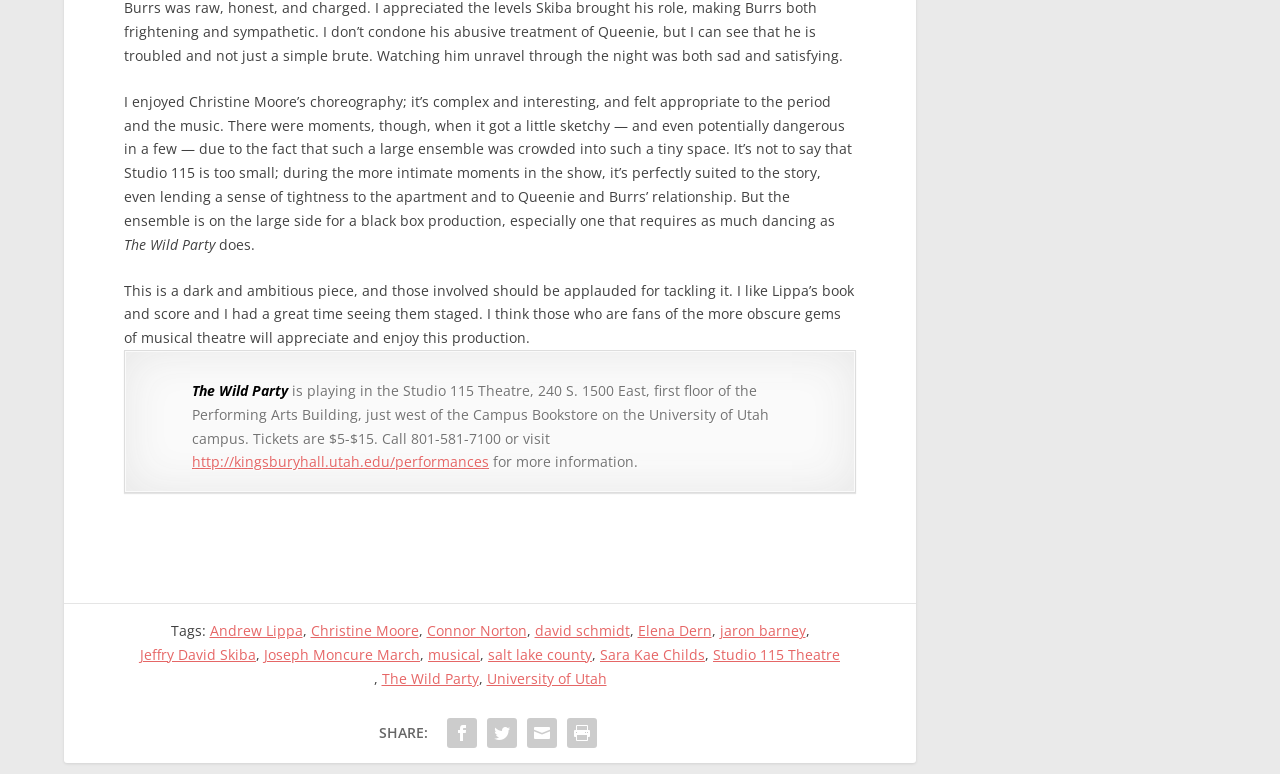Where is the Studio 115 Theatre located?
Answer the question based on the image using a single word or a brief phrase.

University of Utah campus